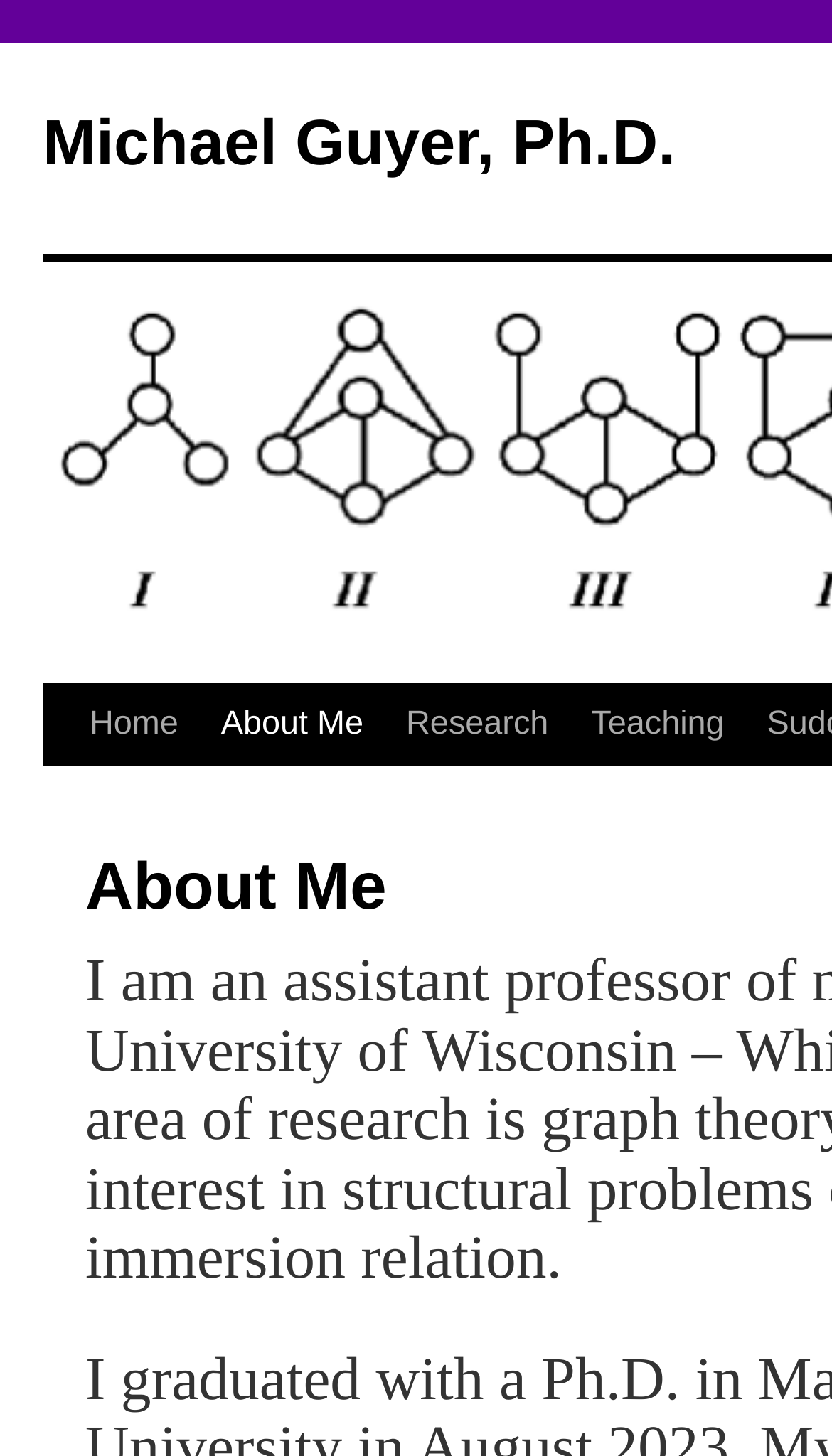Return the bounding box coordinates of the UI element that corresponds to this description: "Skip to content". The coordinates must be given as four float numbers in the range of 0 and 1, [left, top, right, bottom].

[0.049, 0.469, 0.1, 0.636]